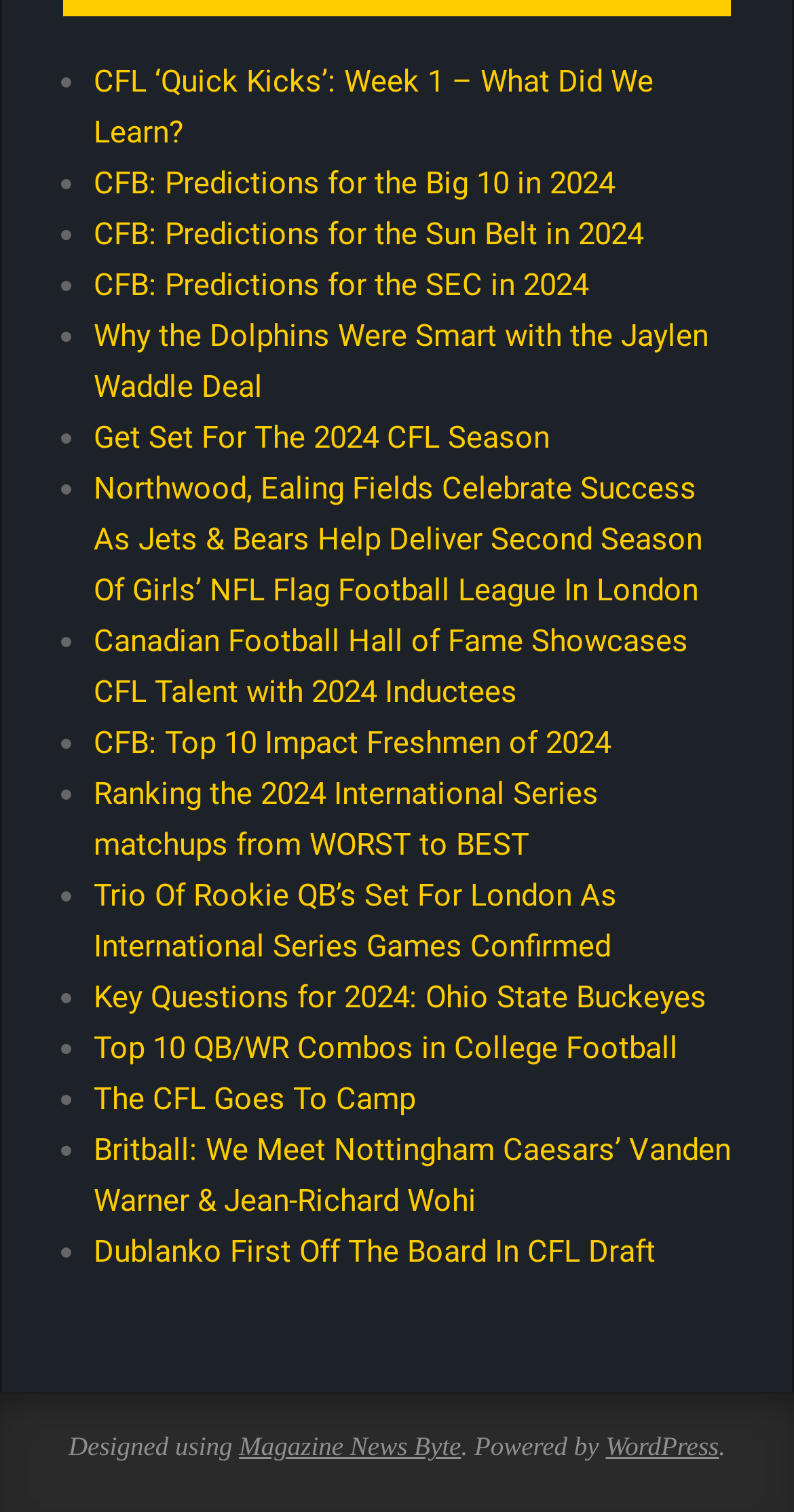Answer the following query concisely with a single word or phrase:
What is the name of the platform that powers this website?

WordPress